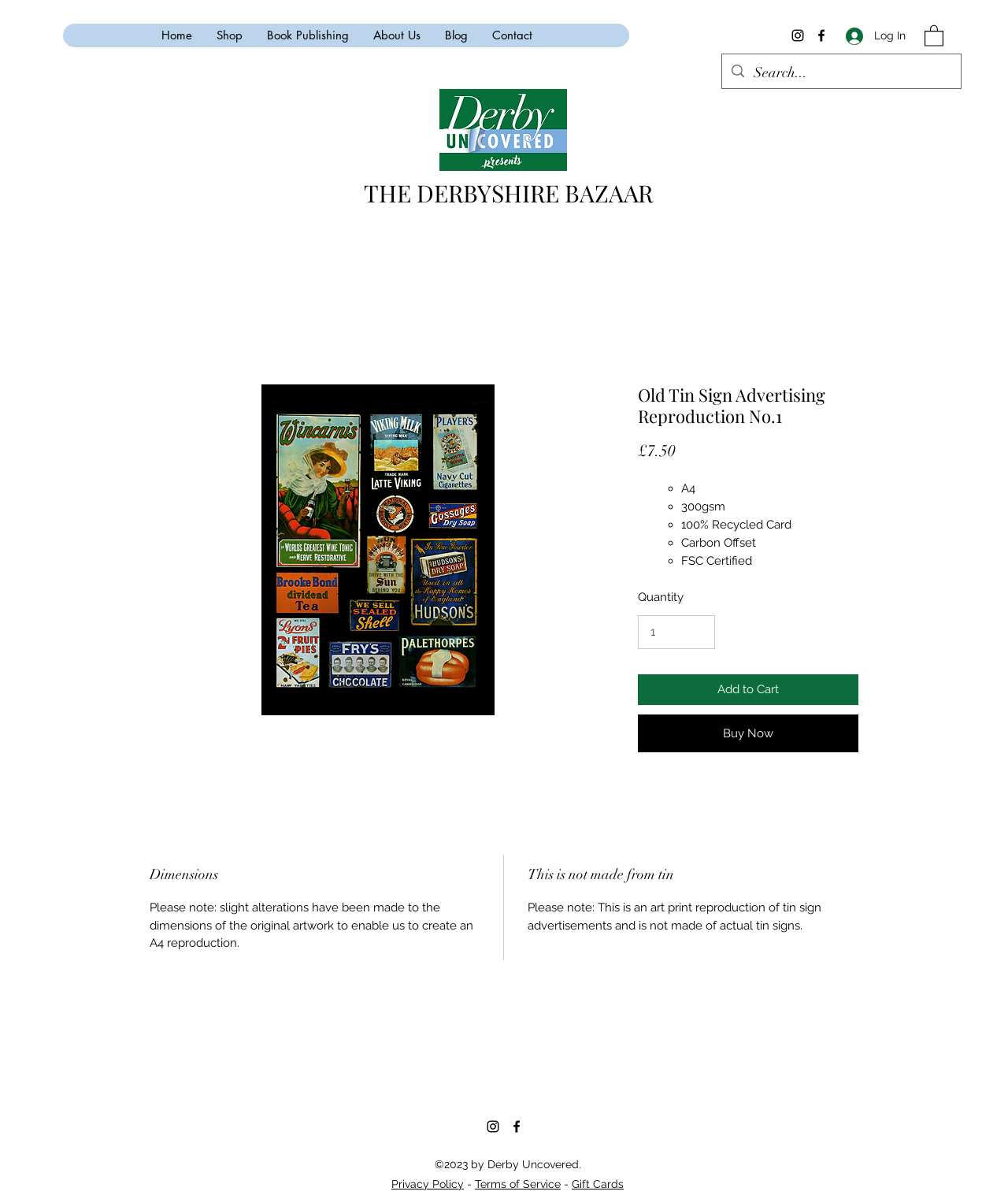Please answer the following question using a single word or phrase: 
What is the price of the Old Tin Sign Advertising Reproduction No.1?

£7.50